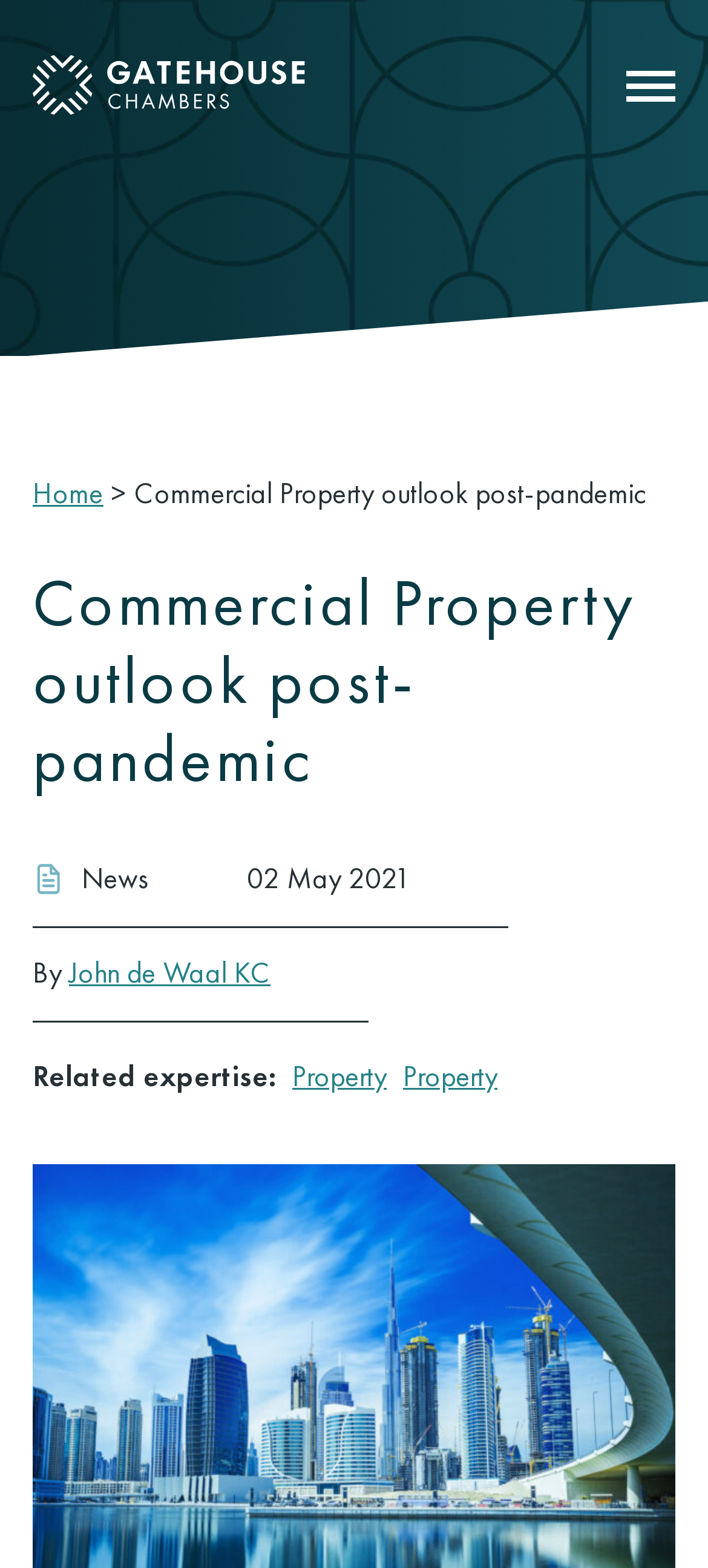When was this article published?
Please provide a comprehensive answer based on the visual information in the image.

I found the answer by looking at the date located below the main heading of the webpage, which is '02 May 2021'.